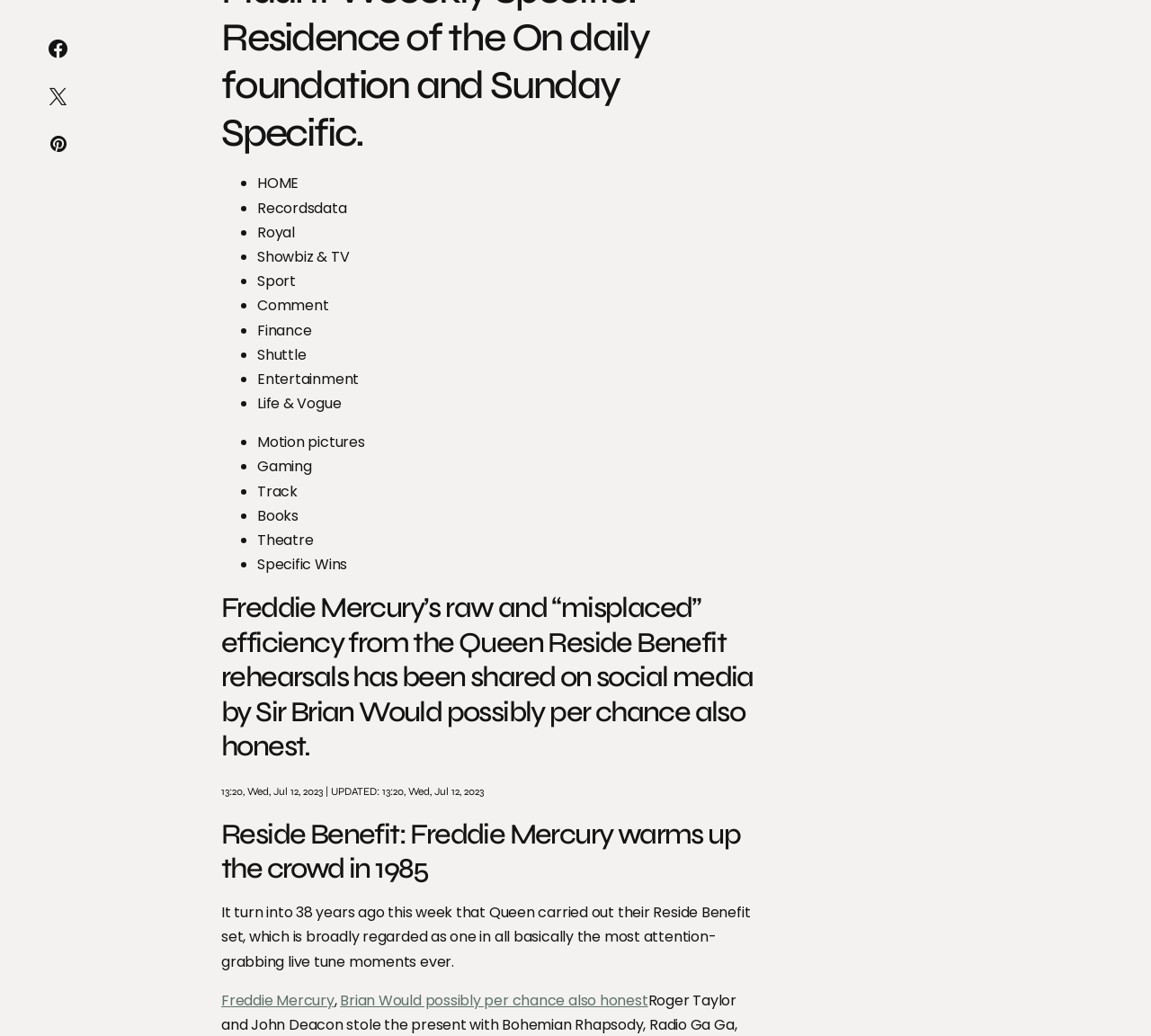Using the format (top-left x, top-left y, bottom-right x, bottom-right y), and given the element description, identify the bounding box coordinates within the screenshot: Motion pictures

[0.223, 0.417, 0.317, 0.437]